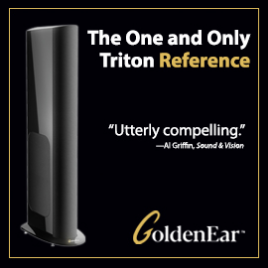Describe thoroughly the contents of the image.

The image showcases the **GoldenEar Triton Reference** speaker, a sleek and modern audio device designed for high-end sound quality. The speaker stands tall with a glossy black finish, featuring a refined shape that emphasizes its elegant design. Accompanying the image is the phrase, **"The One and Only Triton Reference"**, which highlights its unique status in the audio market. Below this caption, a testimonial from **Al Griffin of Sound & Vision** reads, **"Utterly compelling,"** emphasizing the speaker's exceptional performance and appeal. The GoldenEar logo is prominently displayed, establishing the brand's presence in the premium audio industry. This advertisement aims to captivate audiophiles and highlight the sophistication of the Triton Reference speaker.